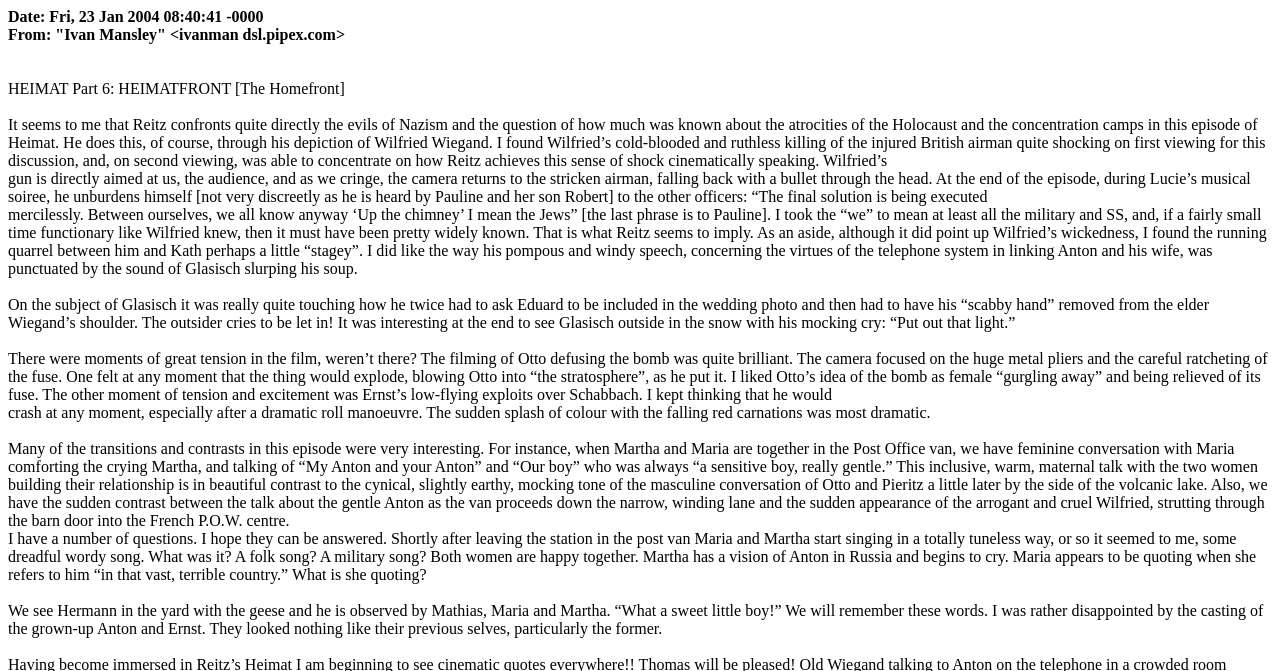What is the object that Otto is defusing?
Respond to the question with a single word or phrase according to the image.

Bomb